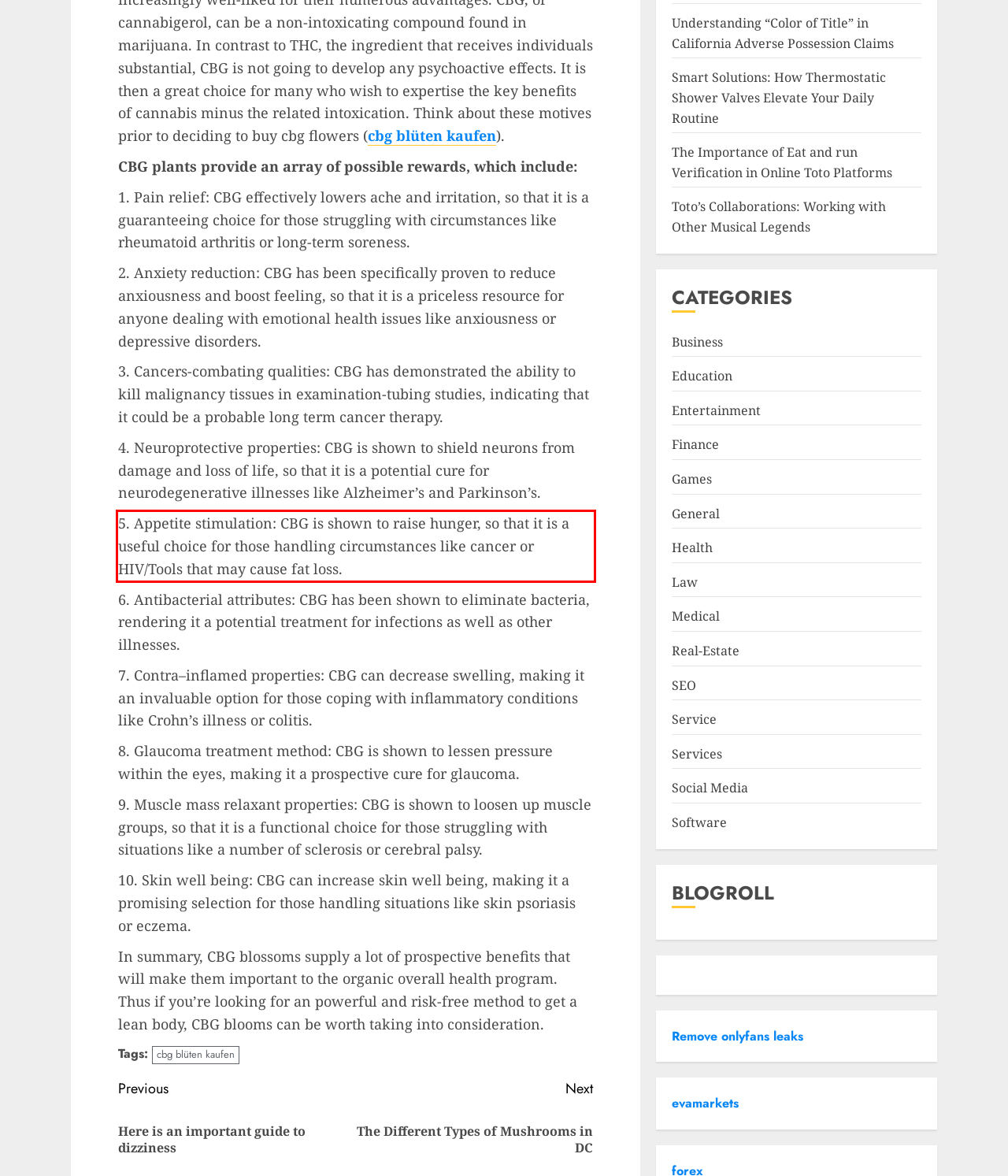Given a webpage screenshot, locate the red bounding box and extract the text content found inside it.

5. Appetite stimulation: CBG is shown to raise hunger, so that it is a useful choice for those handling circumstances like cancer or HIV/Tools that may cause fat loss.